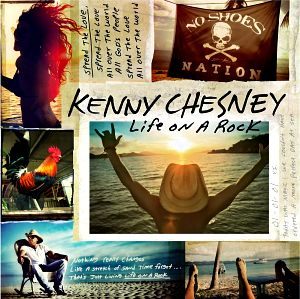Describe all significant details and elements found in the image.

The image is a vibrant collage representing Kenny Chesney's album "Life on a Rock." Central to the design is the album title prominently displayed in a bold, stylized font at the bottom, emphasizing its thematic focus on carefree, beach-inspired living. Above the title, a black flag emblazoned with a skull and crossbones is marked "NO SHOES NATION," a nod to Chesney's laid-back lifestyle and the spirit of his music.

Surrounding the flag are various photographs depicting a sun-drenched beach scene, capturing the essence of relaxation and adventure. In one, a figure with outstretched arms embraces the ocean view, symbolizing freedom and joy. Other images showcase colorful details of beach life, such as a tropical drink and serene ocean vistas, adding to the warm, inviting atmosphere. This collage reflects Chesney’s connection to the Caribbean and his love for storytelling through music, as he shares slices of life that evoke nostalgia and a yearning for relaxation.